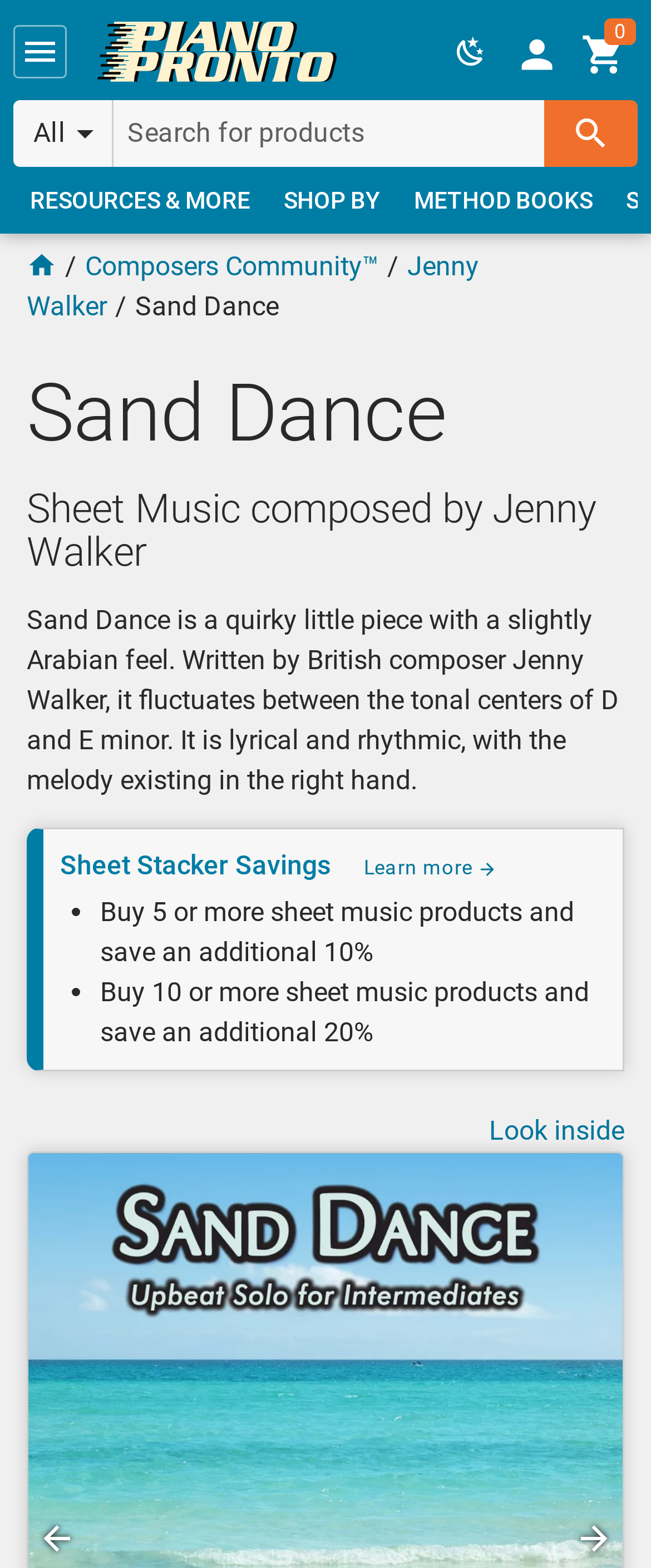Please determine the bounding box coordinates for the element with the description: "0".

[0.877, 0.012, 0.979, 0.054]